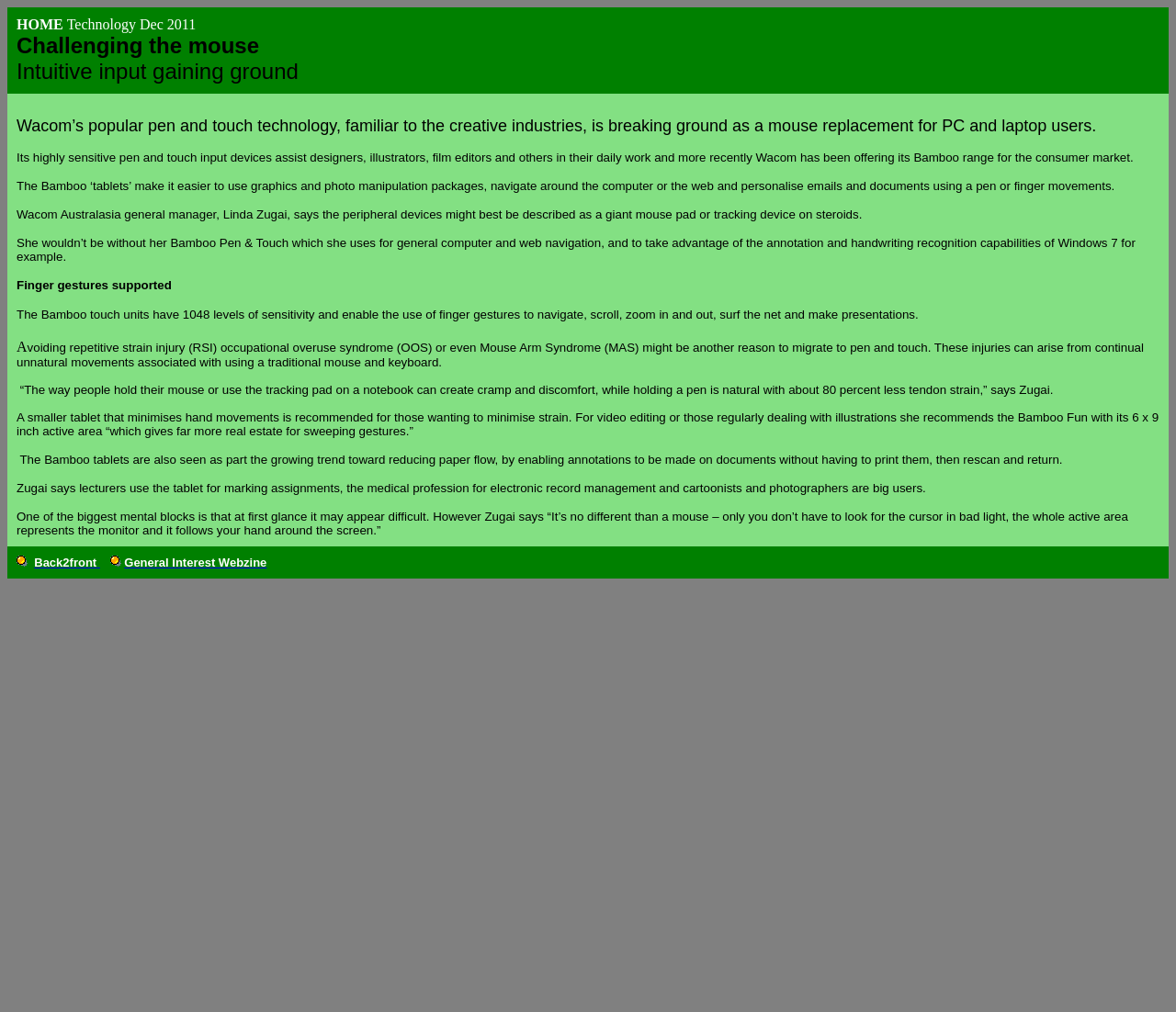Describe all the key features of the webpage in detail.

The webpage is about "Challenging the mouse" and features an article discussing Wacom's pen and touch technology as a replacement for traditional mouse and keyboard input. 

At the top of the page, there is a table with two rows. The first row contains a grid cell with a heading that reads "HOME Technology Dec 2011 Challenging the mouse Intuitive input gaining ground". 

Below this heading, there is a large block of text that spans almost the entire width of the page. This text discusses the benefits of using Wacom's pen and touch technology, including its ability to assist designers, illustrators, and film editors in their daily work. It also mentions the potential health benefits of using this technology, such as reducing the risk of repetitive strain injury. 

The text is divided into several paragraphs, with some highlighted quotes from Wacom Australasia general manager, Linda Zugai. There are also several static text elements scattered throughout the text, which appear to be subheadings or emphasized phrases. 

At the bottom of the page, there is another row in the table, which contains a grid cell with a footer that reads "Back2front General Interest Webzine". This footer is accompanied by two images and two links, one to "Back2front" and another to "General Interest Webzine".